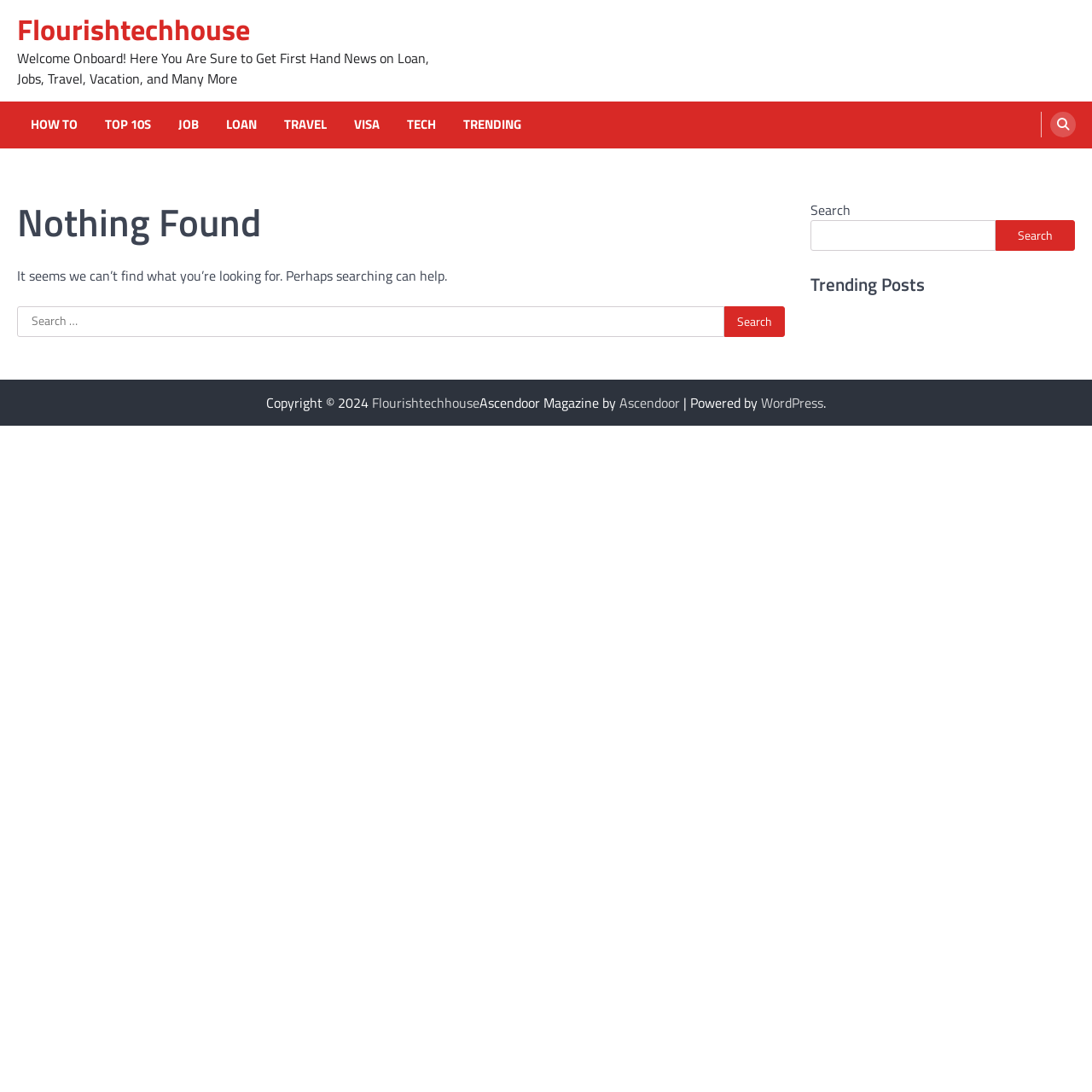What is the copyright year mentioned at the bottom of the page?
Please provide a single word or phrase answer based on the image.

2024